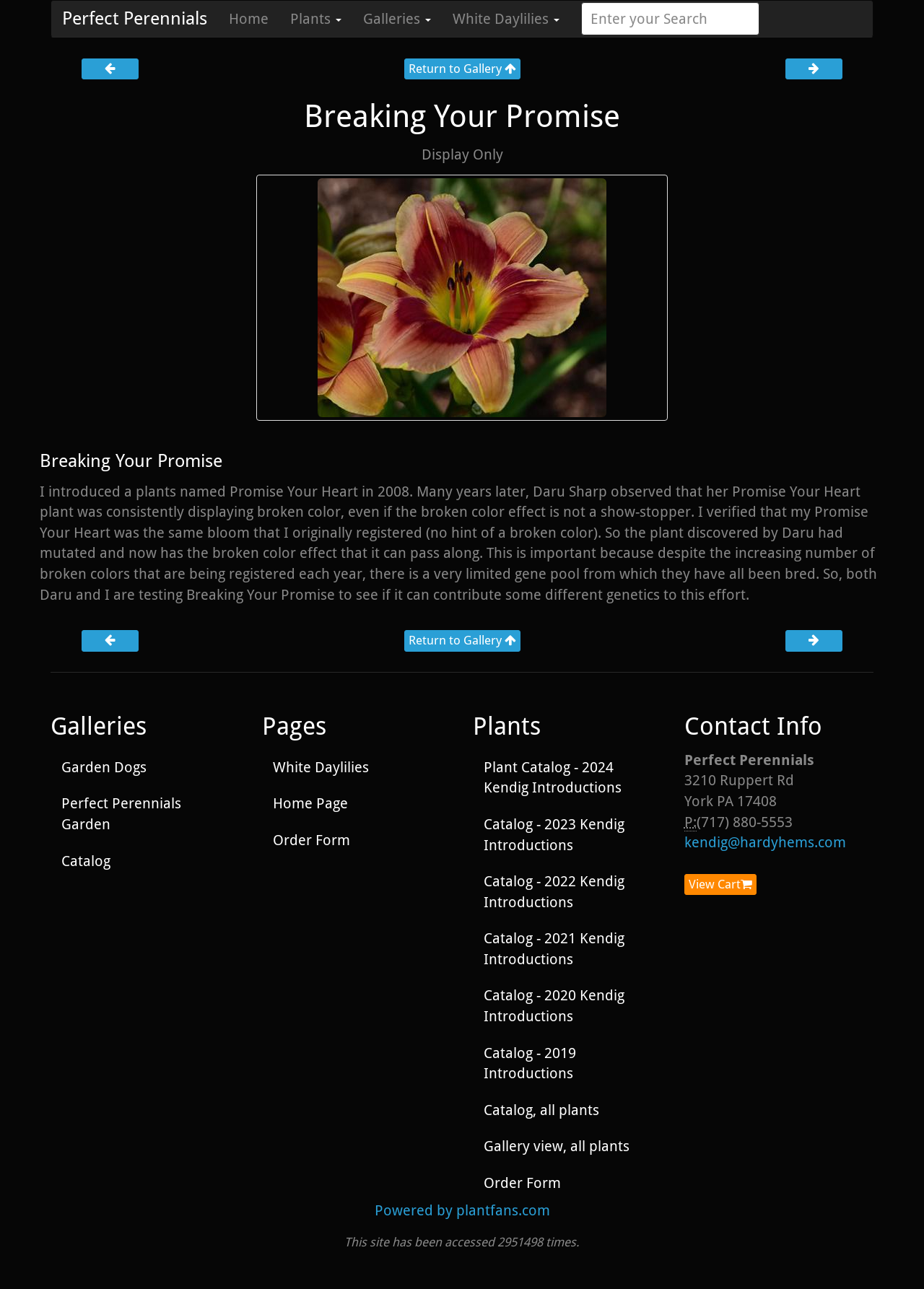Determine the bounding box coordinates for the UI element matching this description: "Catalog, all plants".

[0.512, 0.848, 0.717, 0.875]